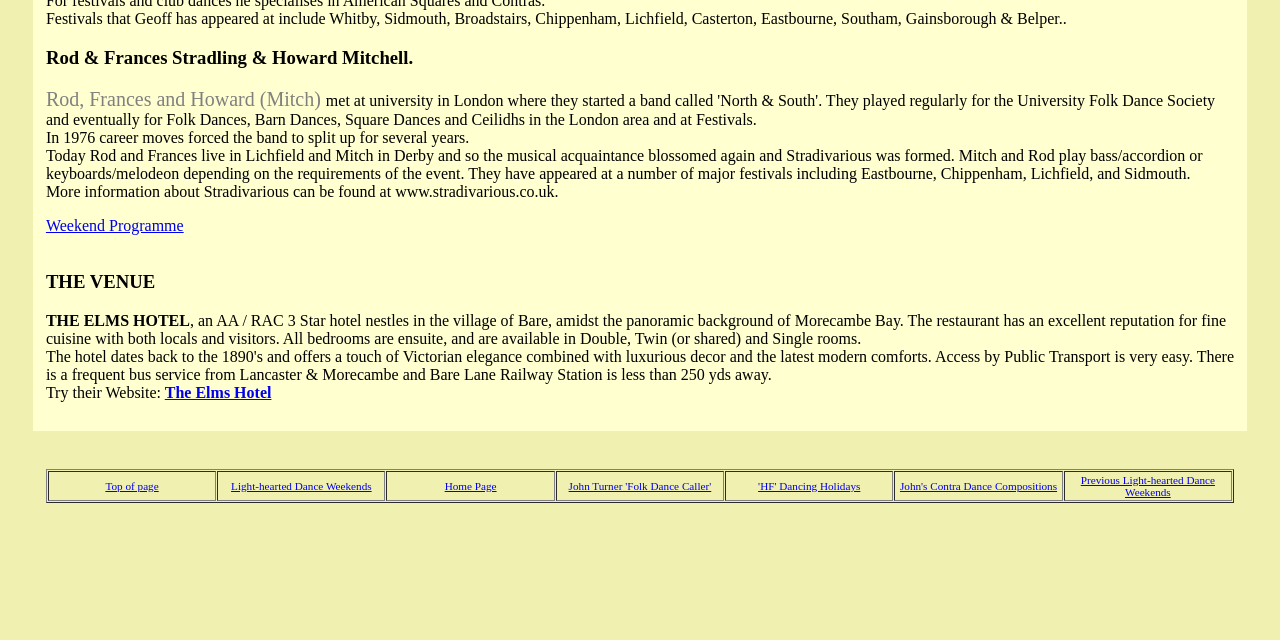Please find the bounding box coordinates in the format (top-left x, top-left y, bottom-right x, bottom-right y) for the given element description. Ensure the coordinates are floating point numbers between 0 and 1. Description: 'HF' Dancing Holidays

[0.592, 0.749, 0.672, 0.768]